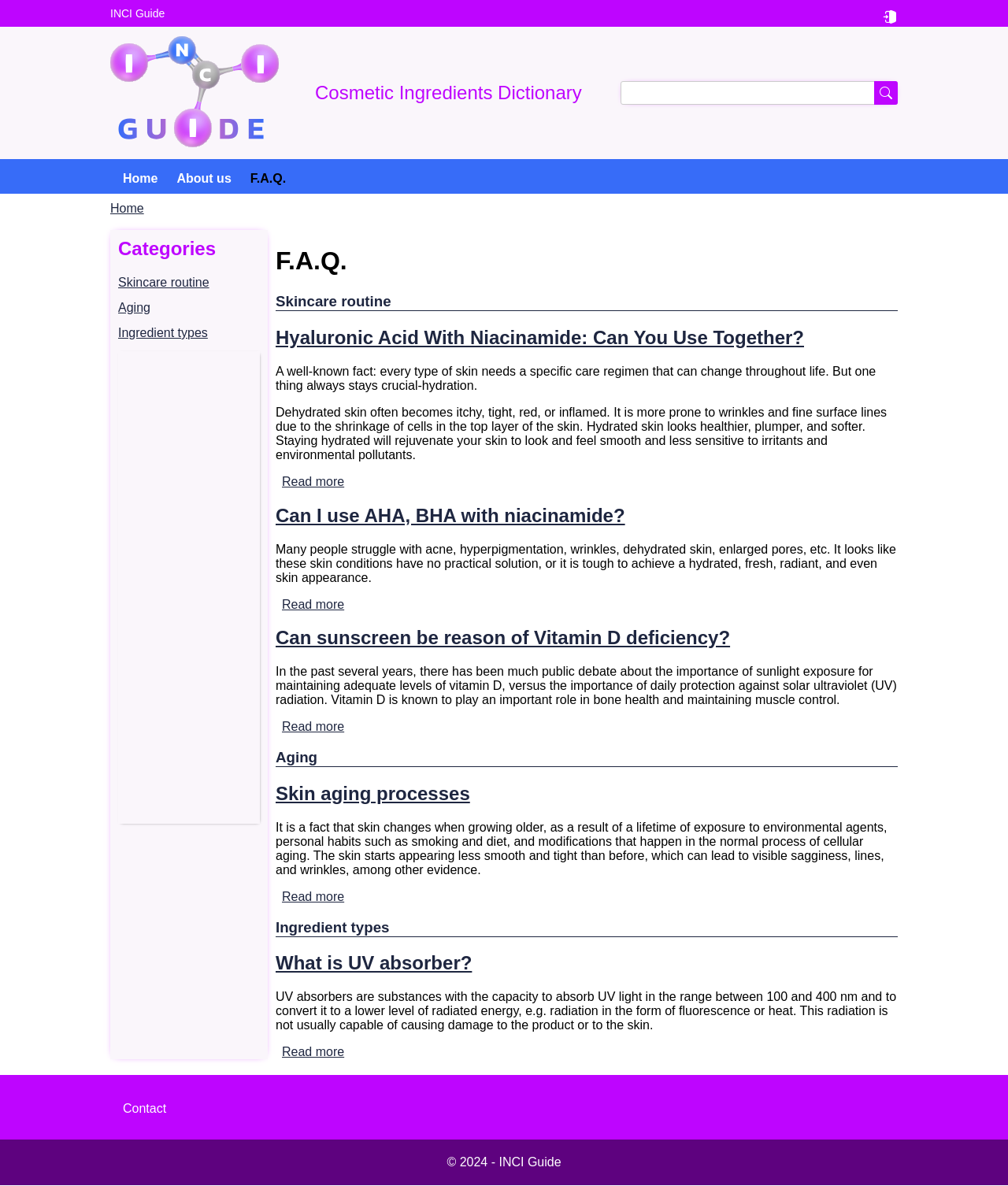Explain in detail what is displayed on the webpage.

The webpage is titled "F.A.Q. | INCI Guide" and has a user account menu at the top left corner. To the right of the user account menu, there is a link to "INCI Guide" with an accompanying image. Below this, there is a search bar with a search button and a text input field. 

The main navigation menu is located below the search bar, with menu items including "Home", "About us", and "F.A.Q.". 

The main content of the webpage is divided into sections, each with a heading and a series of articles. The first section is titled "Categories" and has links to "Skincare routine", "Aging", and "Ingredient types". 

Below the "Categories" section, there are several articles related to skincare and cosmetics, including "Hyaluronic Acid With Niacinamide: Can You Use Together?", "Can I use AHA, BHA with niacinamide?", and "Can sunscreen be reason of Vitamin D deficiency?". Each article has a heading, a brief summary, and a "Read more" link. 

The articles are followed by sections titled "Aging", "Ingredient types", and "Skin aging processes", each with their own set of articles and summaries. 

At the bottom of the webpage, there is a footer section with a navigation menu and a copyright notice that reads "© 2024 - INCI Guide".